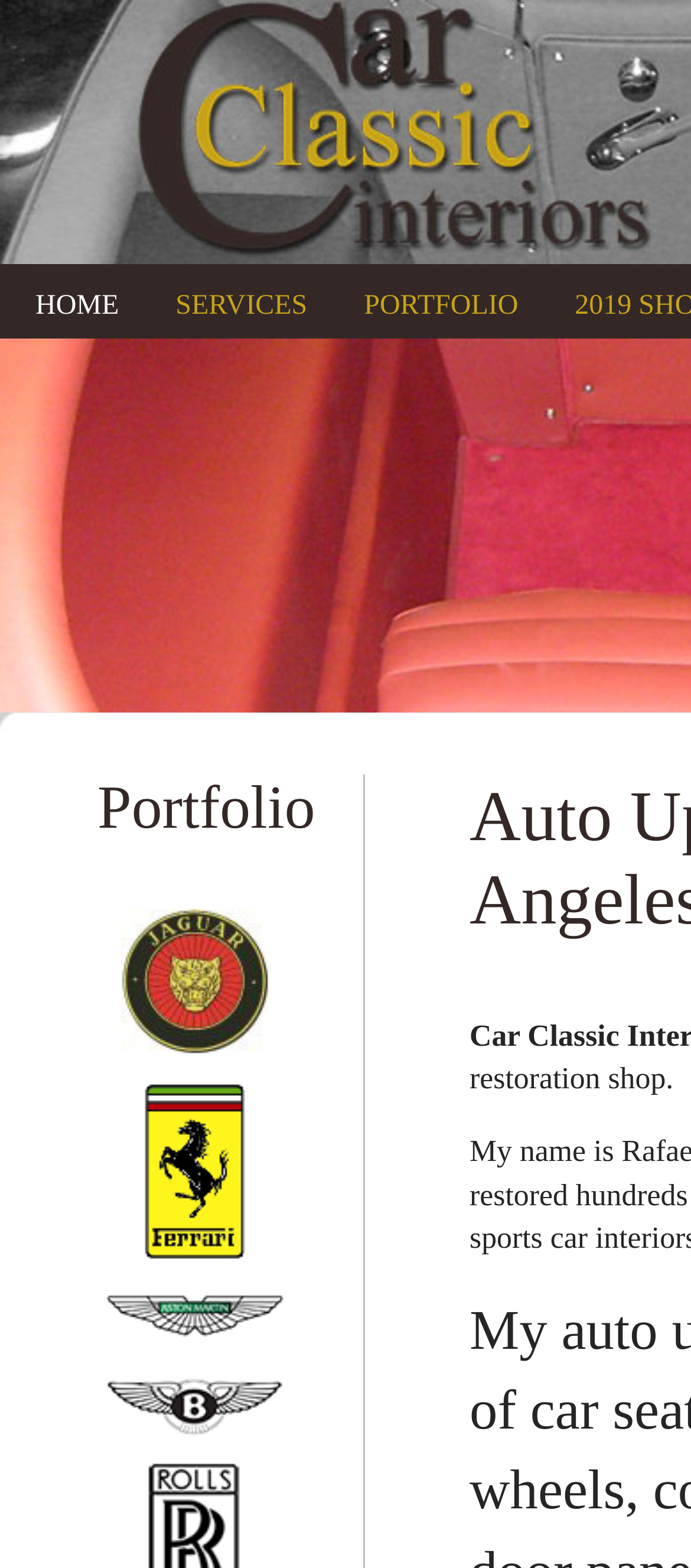What is the location of the company?
By examining the image, provide a one-word or phrase answer.

Los Angeles